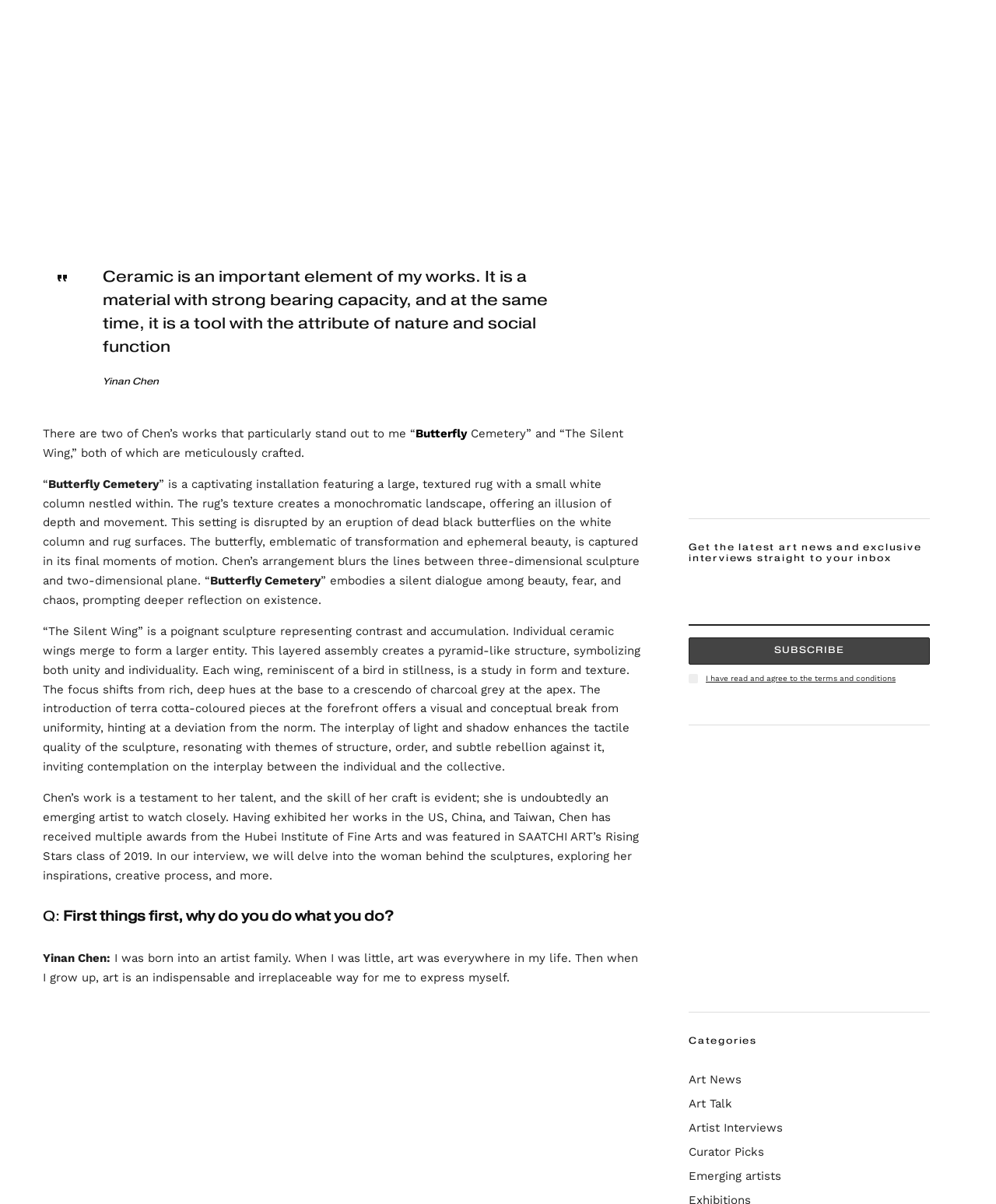For the element described, predict the bounding box coordinates as (top-left x, top-left y, bottom-right x, bottom-right y). All values should be between 0 and 1. Element description: Curator Picks

[0.691, 0.951, 0.767, 0.962]